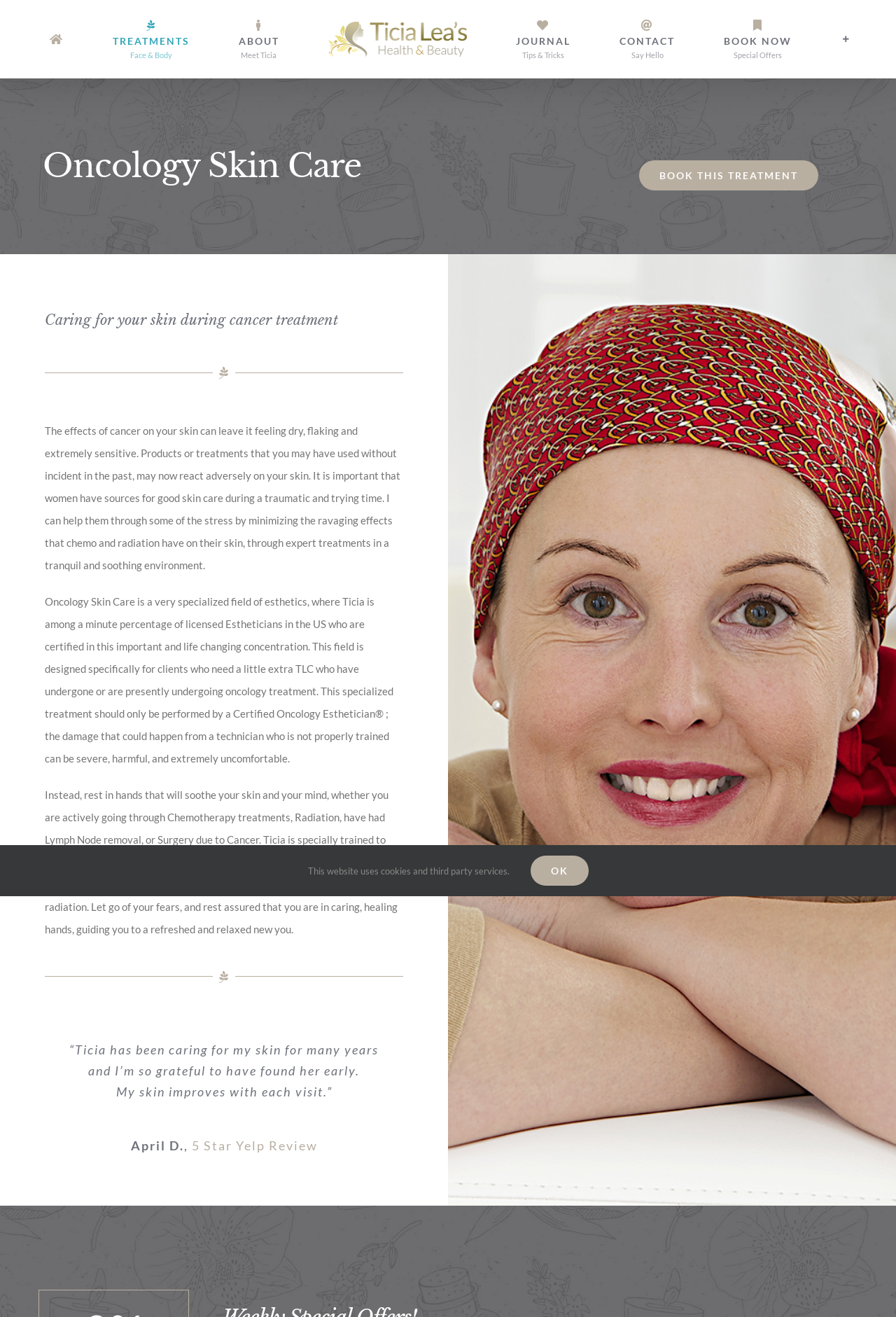Locate the bounding box coordinates of the area you need to click to fulfill this instruction: 'Contact Ticia Lea's Health & Beauty'. The coordinates must be in the form of four float numbers ranging from 0 to 1: [left, top, right, bottom].

[0.692, 0.003, 0.753, 0.057]